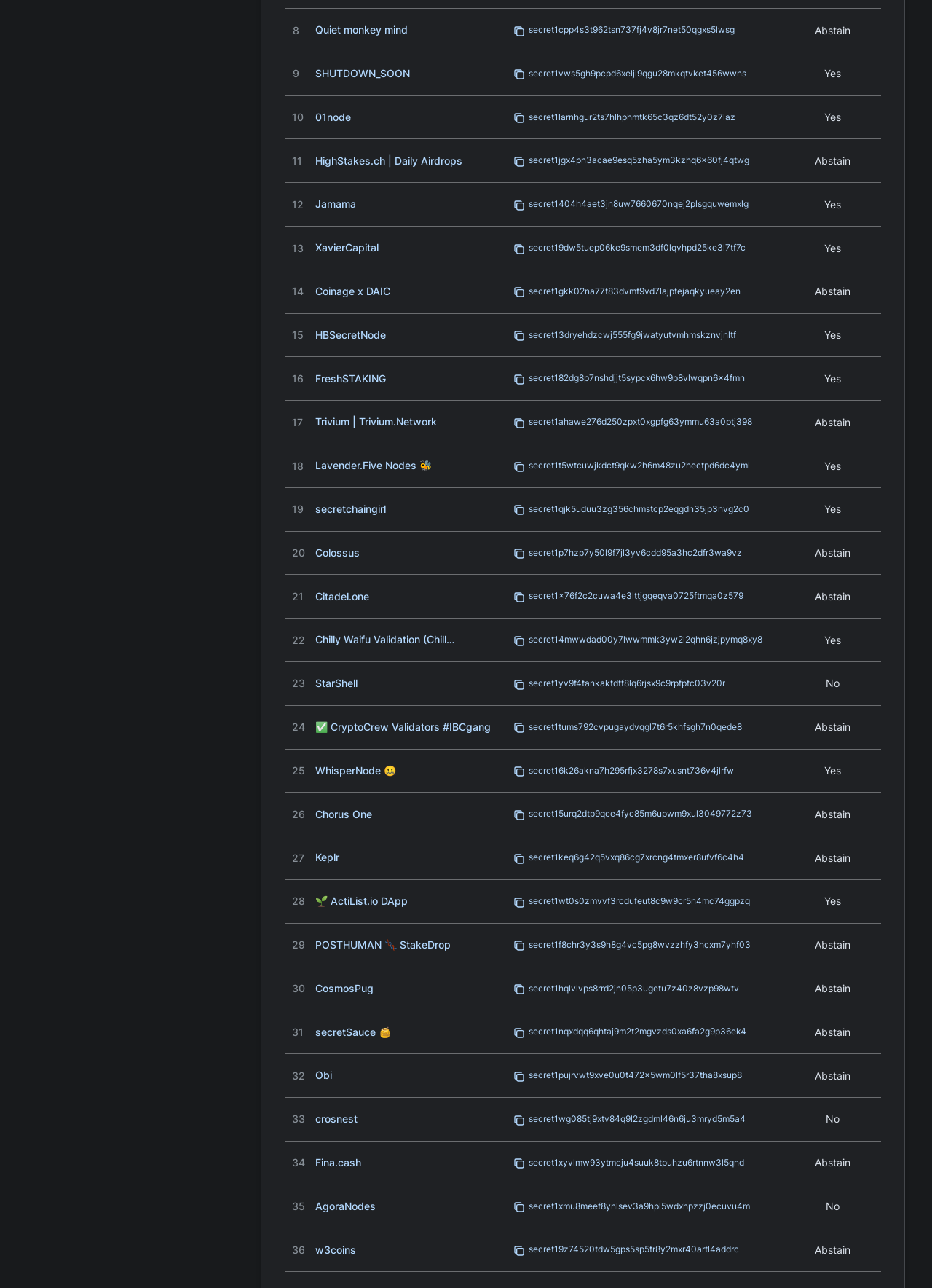Please determine the bounding box coordinates for the element that should be clicked to follow these instructions: "Click on Jamama".

[0.338, 0.153, 0.528, 0.164]